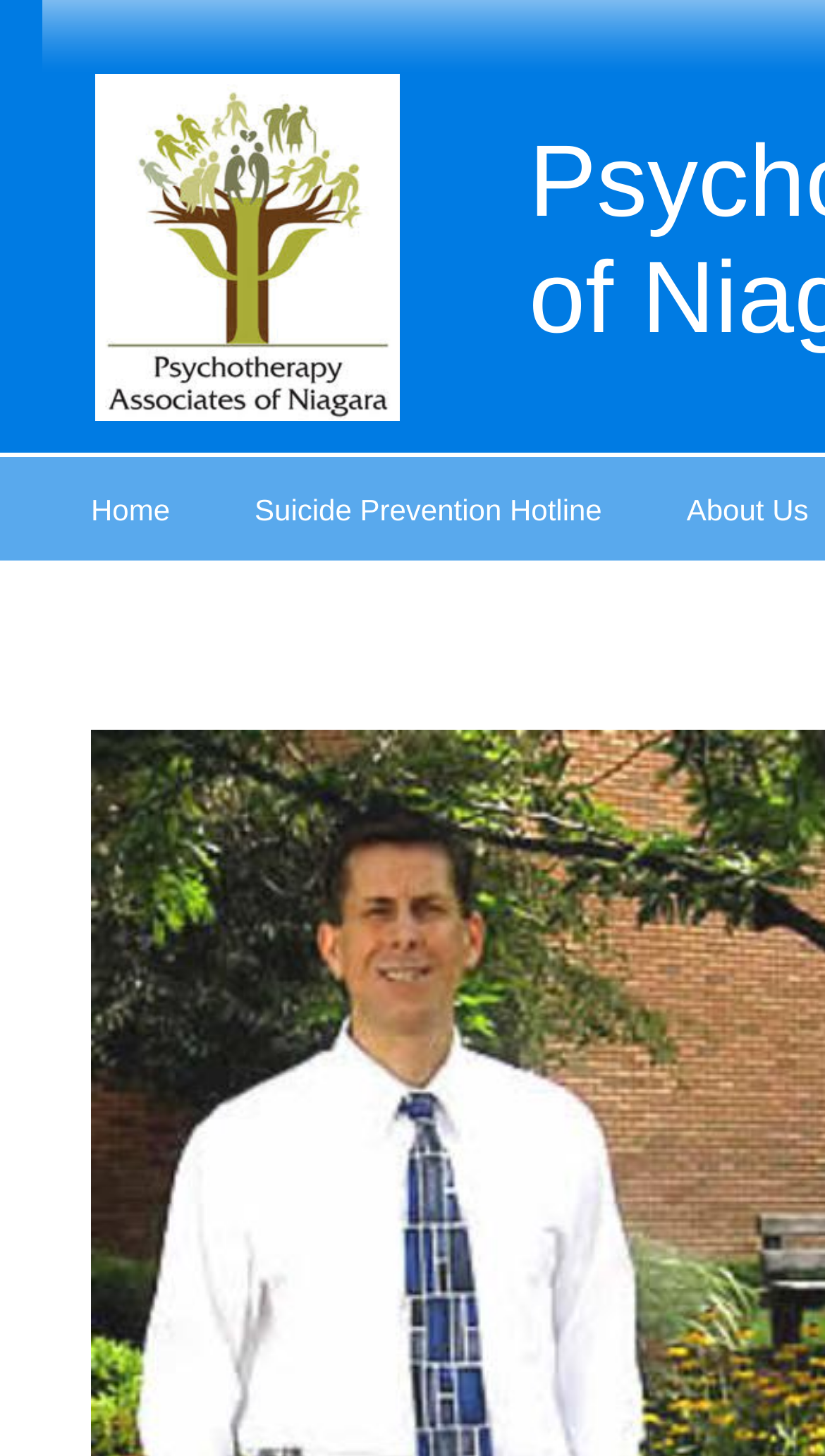What is the first menu item?
Please provide a single word or phrase as your answer based on the screenshot.

Home